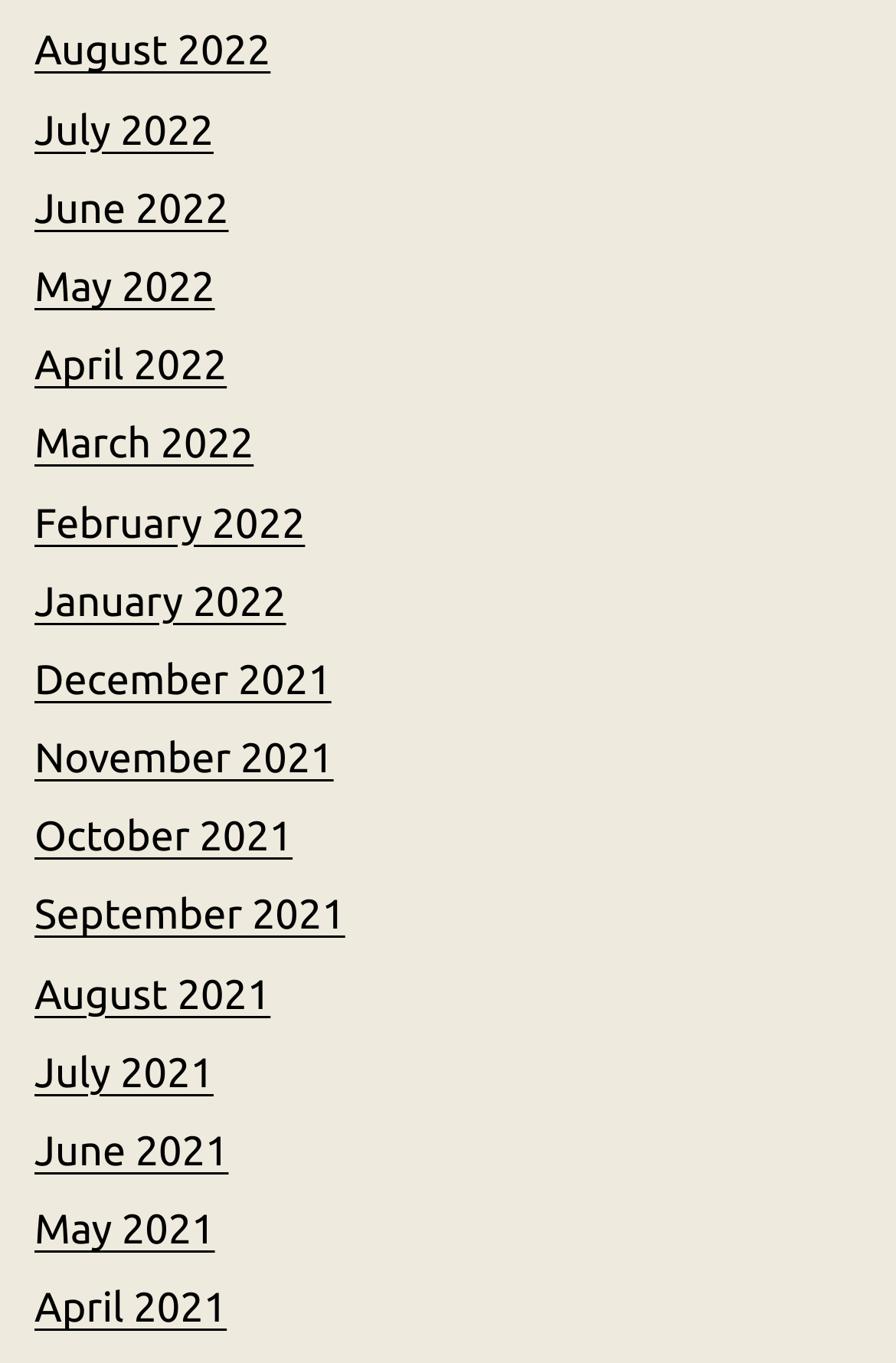Locate the bounding box coordinates of the element to click to perform the following action: 'browse June 2022'. The coordinates should be given as four float values between 0 and 1, in the form of [left, top, right, bottom].

[0.038, 0.136, 0.255, 0.17]